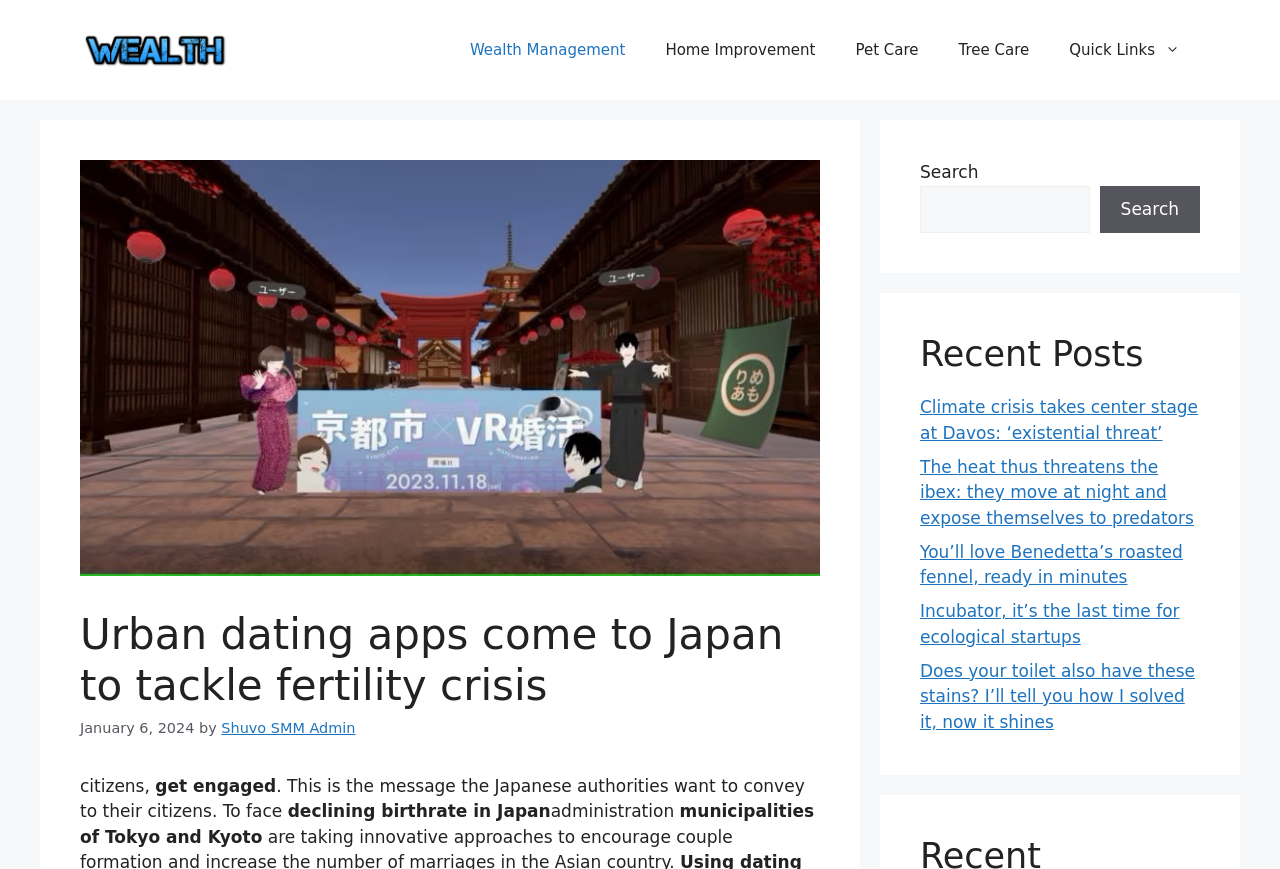Pinpoint the bounding box coordinates of the element that must be clicked to accomplish the following instruction: "Search for something". The coordinates should be in the format of four float numbers between 0 and 1, i.e., [left, top, right, bottom].

[0.719, 0.213, 0.851, 0.268]